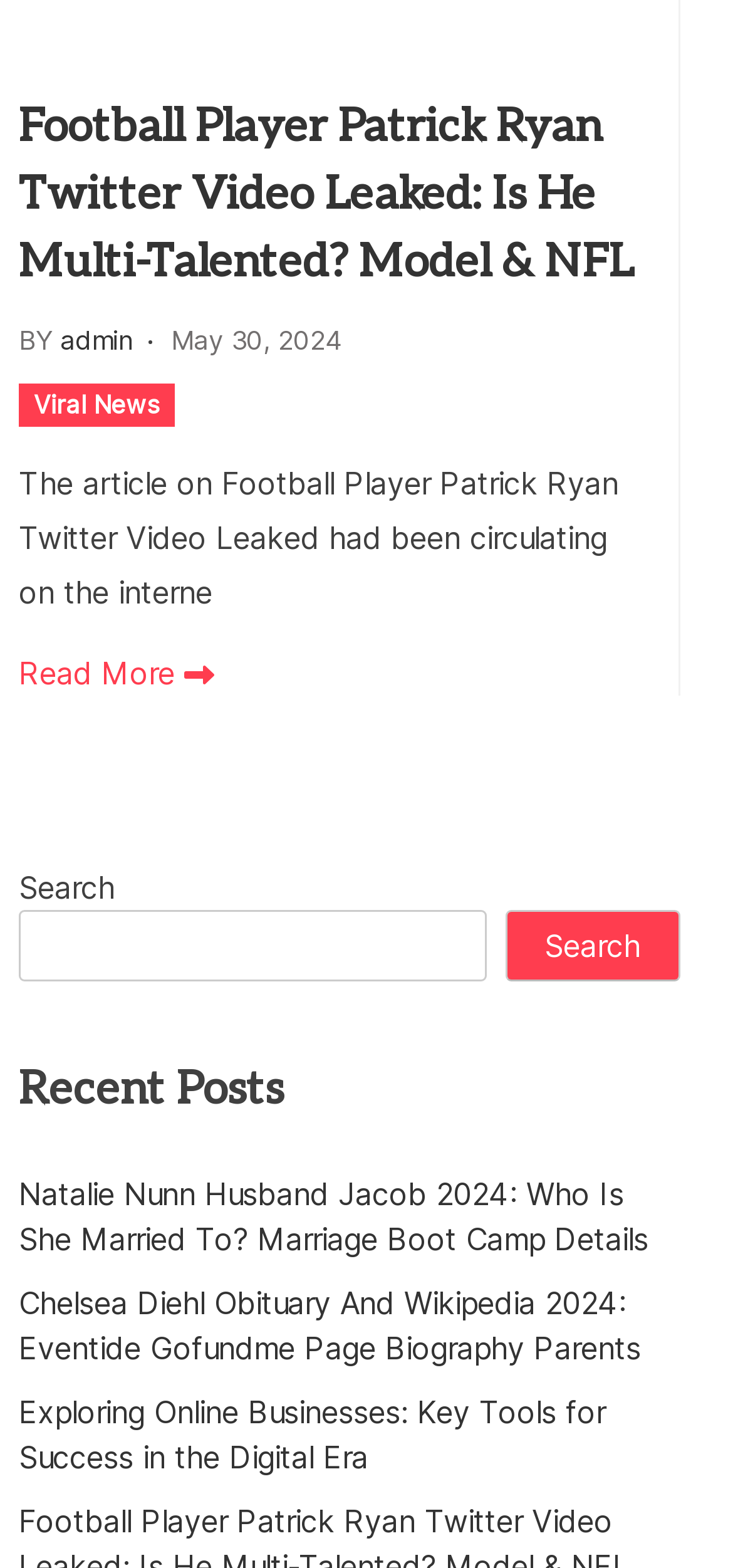Specify the bounding box coordinates of the area to click in order to execute this command: 'Search for something'. The coordinates should consist of four float numbers ranging from 0 to 1, and should be formatted as [left, top, right, bottom].

[0.026, 0.58, 0.663, 0.626]